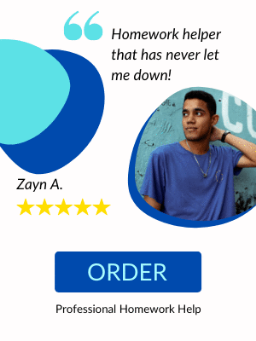What is the color of the graphics in the background?
Look at the screenshot and give a one-word or phrase answer.

vivid blue